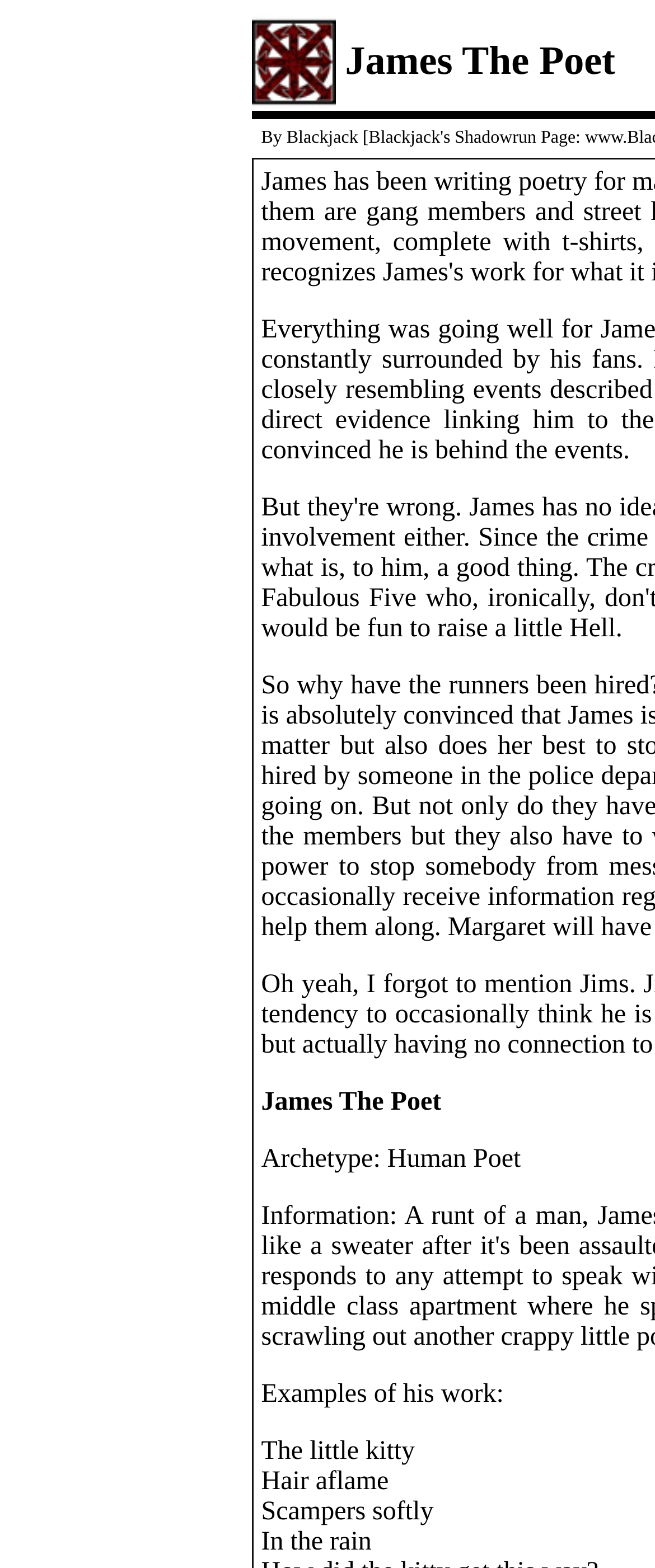What is the color of the background?
Based on the screenshot, respond with a single word or phrase.

Unknown